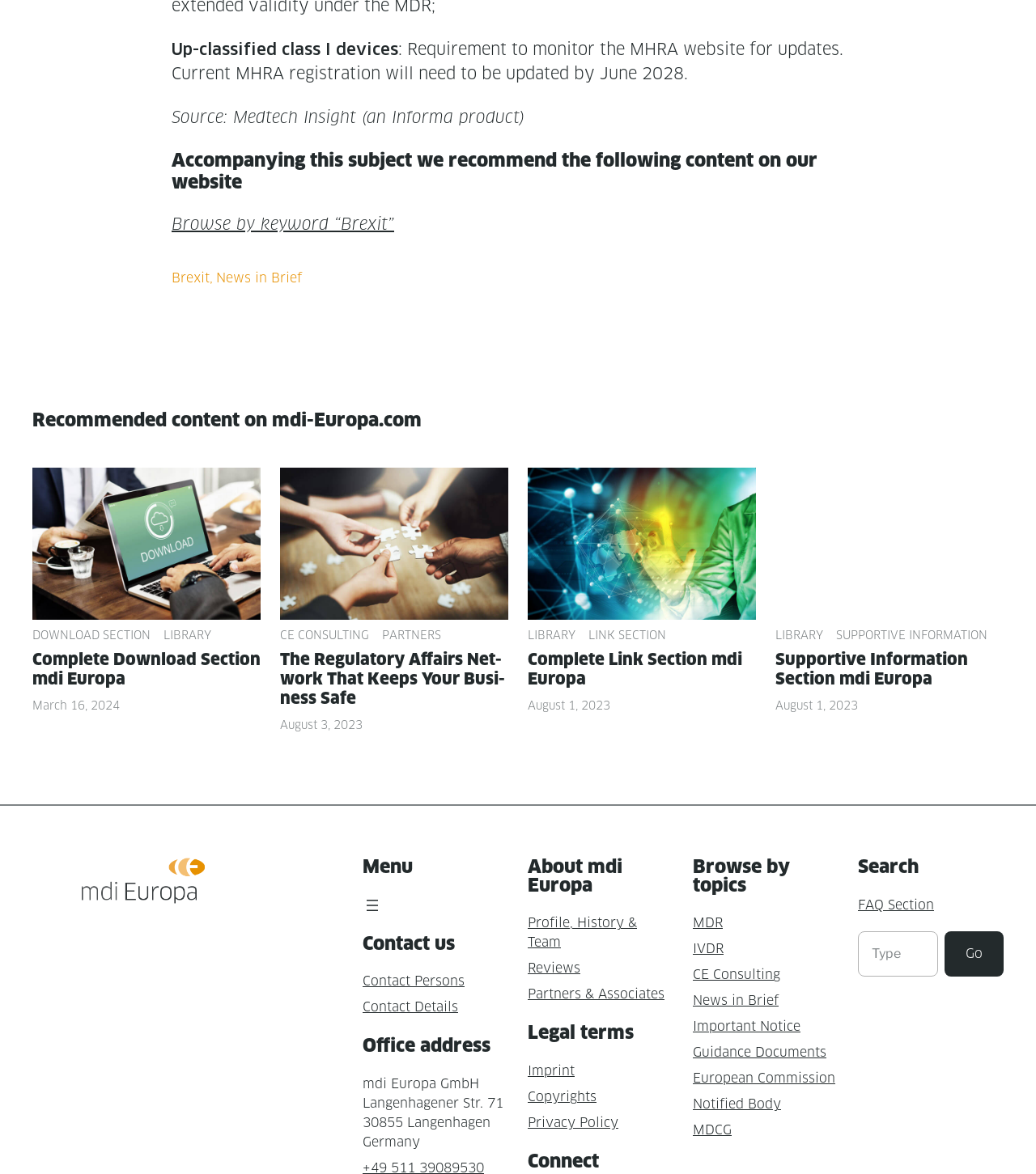What is the date of the news 'The Regulatory Affairs Network That Keeps Your Business Safe'?
Using the image as a reference, answer with just one word or a short phrase.

August 3, 2023